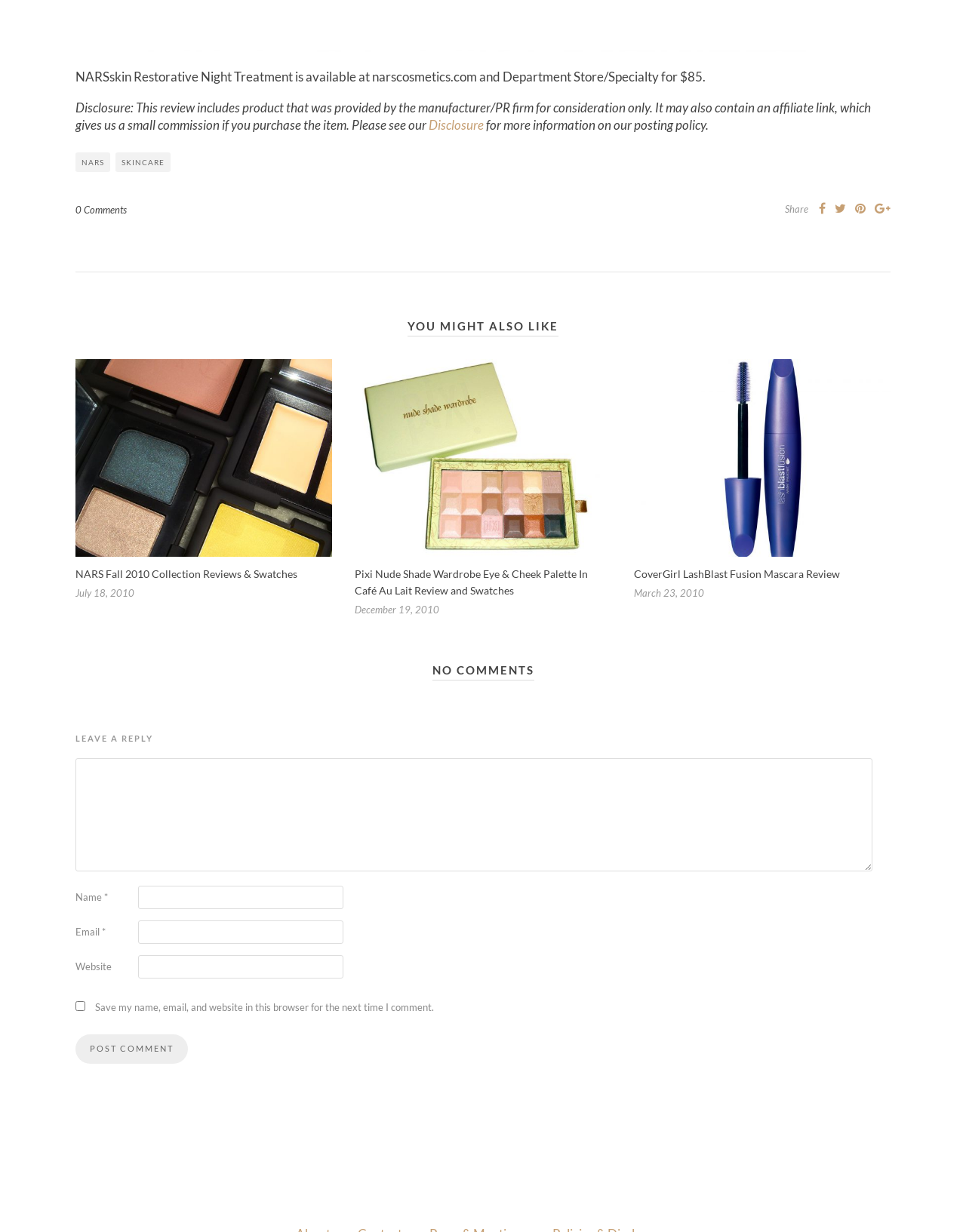What is the date of the article 'Pixi Nude Shade Wardrobe Eye & Cheek Palette In Café Au Lait Review and Swatches'?
Please provide a comprehensive answer based on the information in the image.

The date of the article 'Pixi Nude Shade Wardrobe Eye & Cheek Palette In Café Au Lait Review and Swatches' is mentioned as 'December 19, 2010' in the StaticText element following the link.